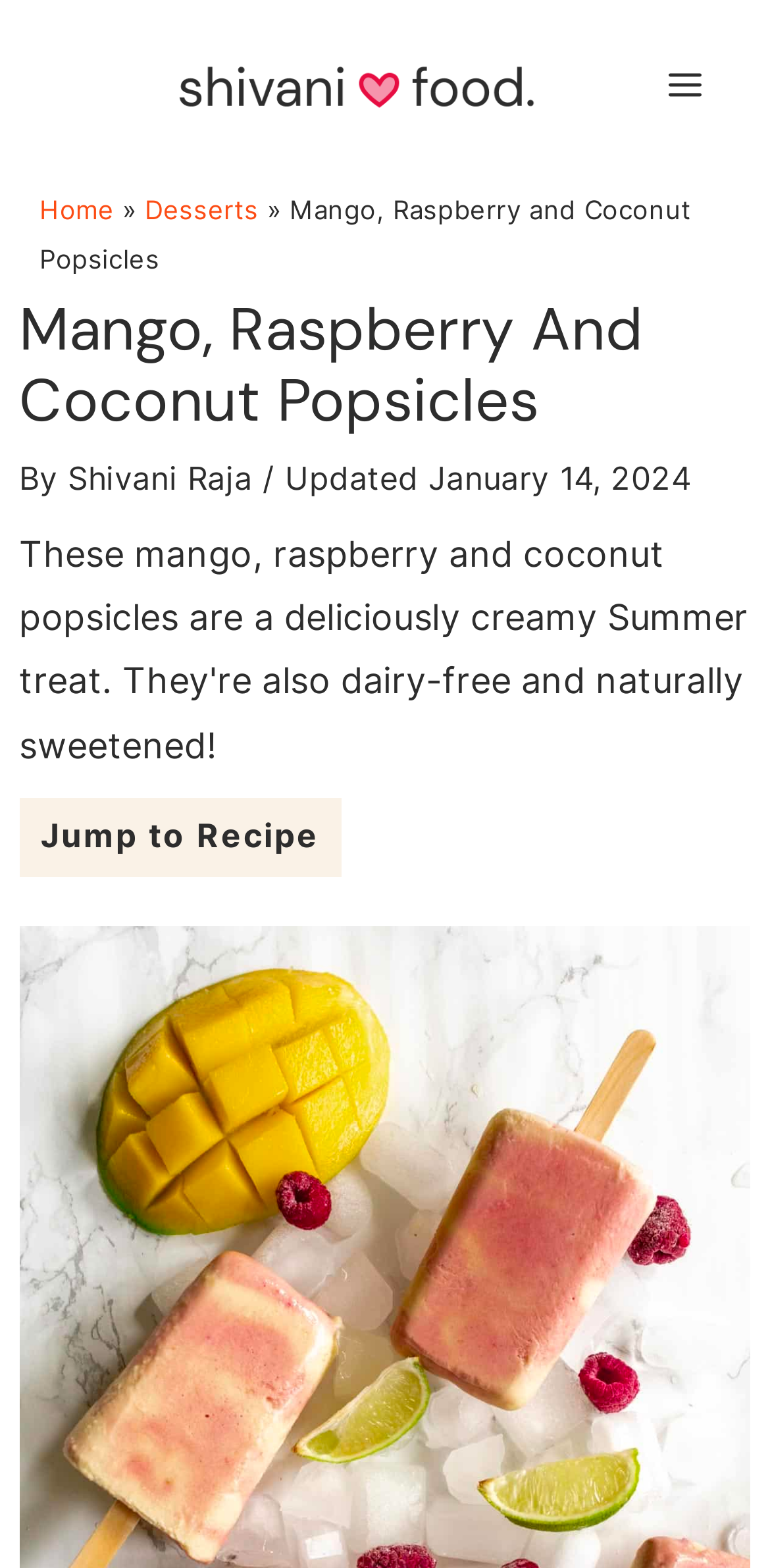Provide the bounding box coordinates of the HTML element this sentence describes: "Jump to Recipe".

[0.025, 0.509, 0.443, 0.559]